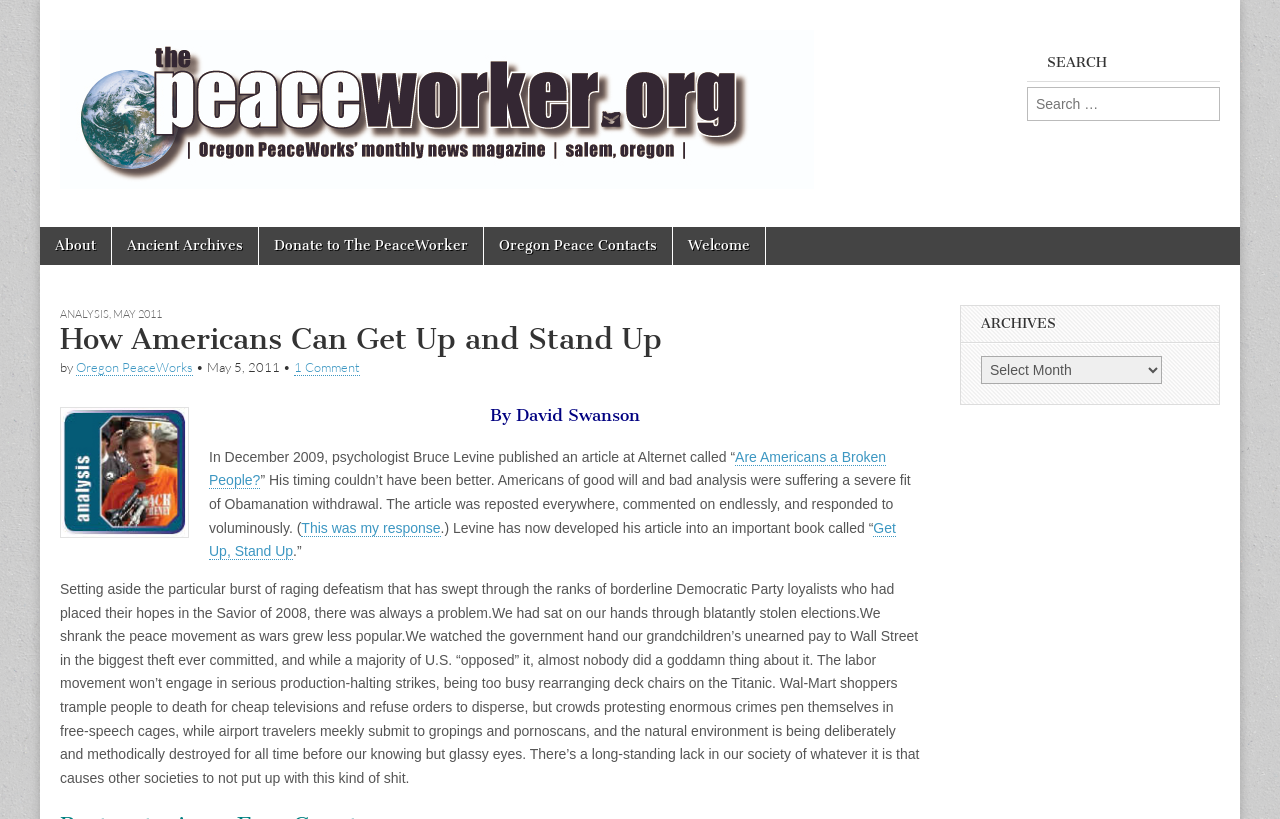Please specify the bounding box coordinates of the clickable region necessary for completing the following instruction: "View the Archives". The coordinates must consist of four float numbers between 0 and 1, i.e., [left, top, right, bottom].

[0.751, 0.373, 0.952, 0.418]